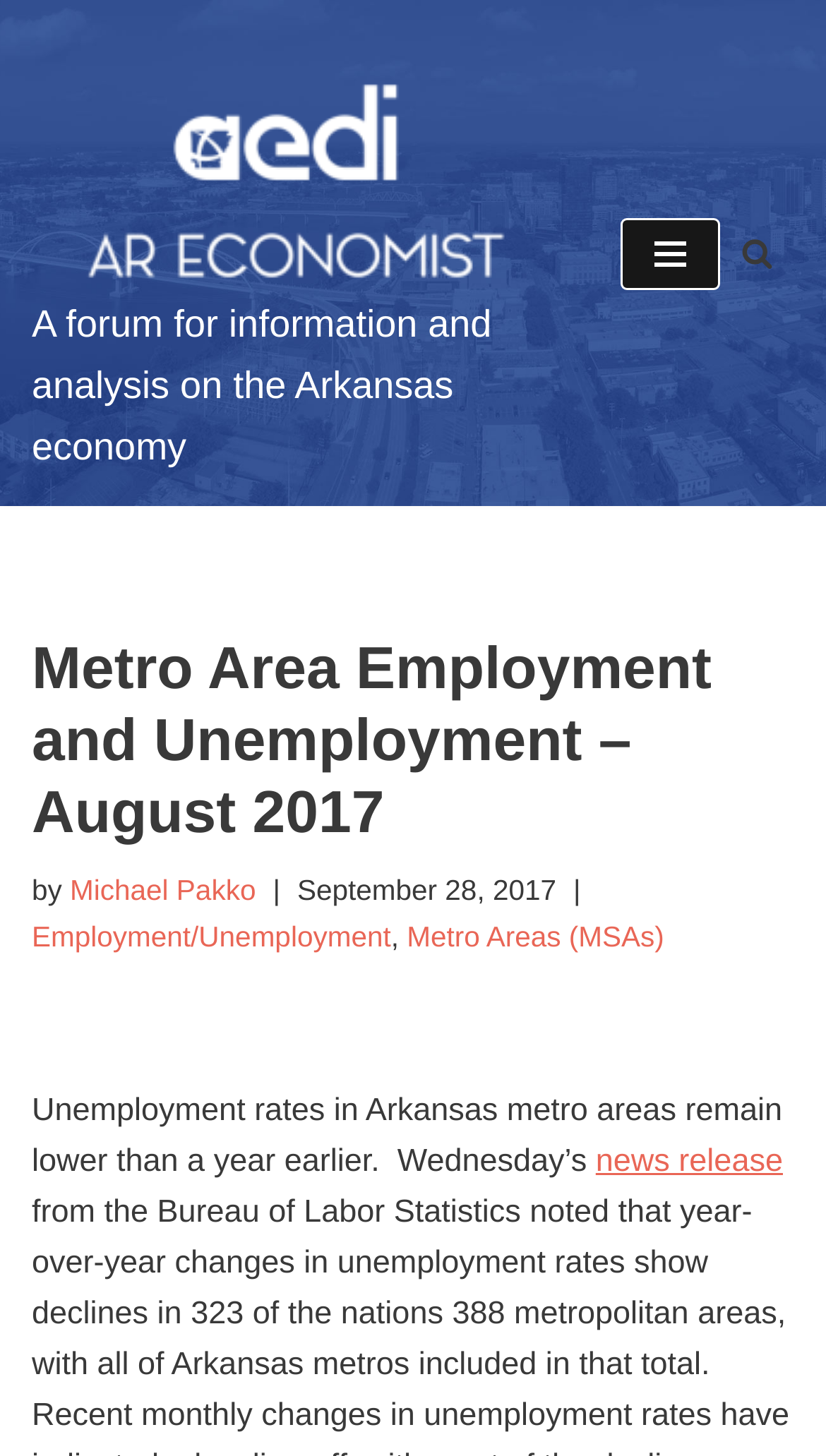Provide an in-depth caption for the webpage.

The webpage is about Metro Area Employment and Unemployment in August 2017, specifically in Arkansas. At the top left, there is a "Skip to content" link. Next to it, on the same horizontal level, is a link to "Arkansas Economist", which is a forum for information and analysis on the Arkansas economy. On the top right, there is a "Navigation Menu" button and a "Search" link with a magnifying glass icon.

Below the top navigation bar, the main content area begins with a heading that reads "Metro Area Employment and Unemployment – August 2017". The author of the article, Michael Pakko, is credited below the heading, along with the publication date, September 28, 2017. 

There are three links below the author information: "Employment/Unemployment", "Metro Areas (MSAs)", and "news release". The main article text starts below these links, discussing how unemployment rates in Arkansas metro areas remain lower than a year earlier, with a reference to a news release.